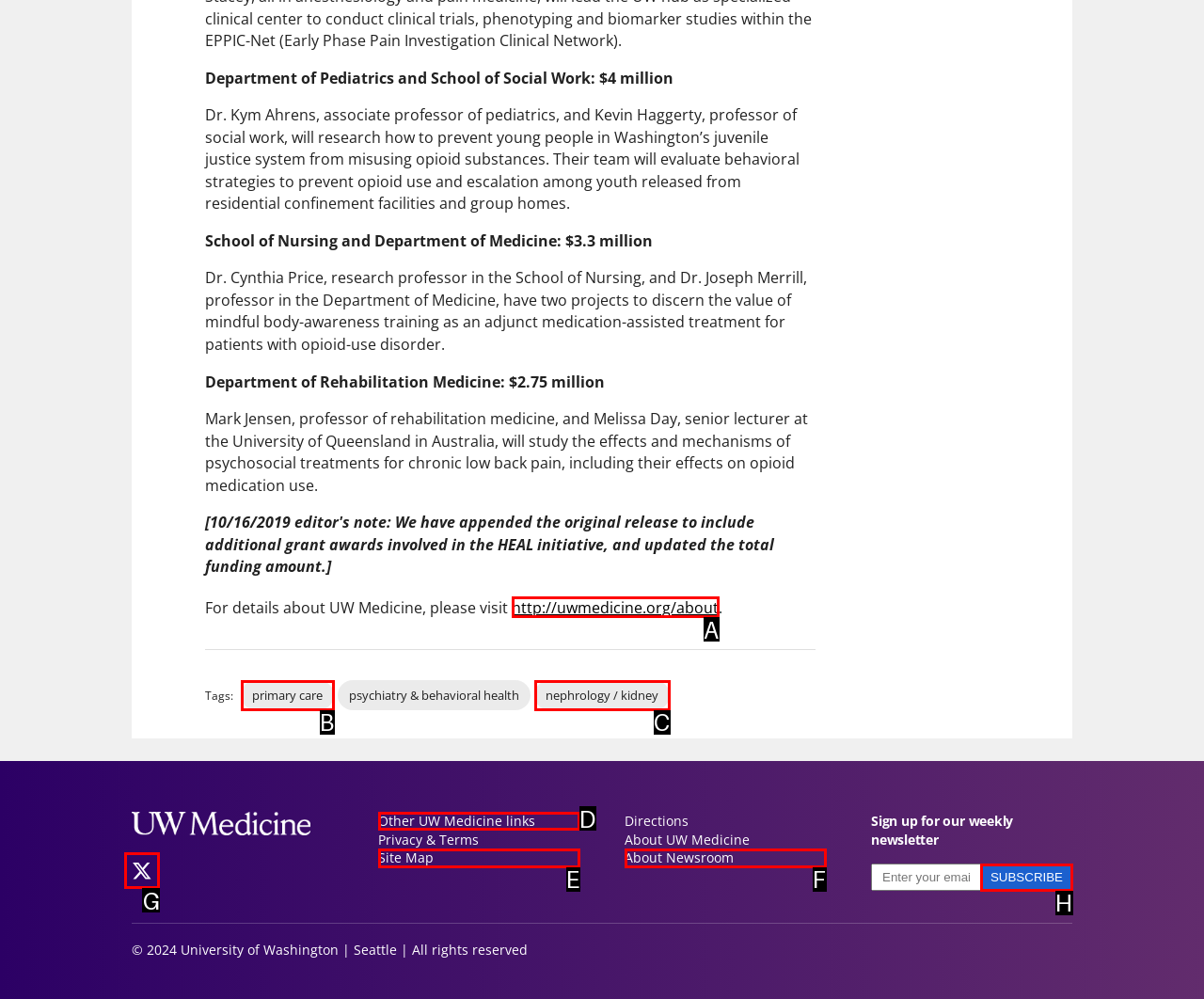Identify the HTML element that best fits the description: aria-label="Search..." name="q" placeholder="Search...". Respond with the letter of the corresponding element.

None